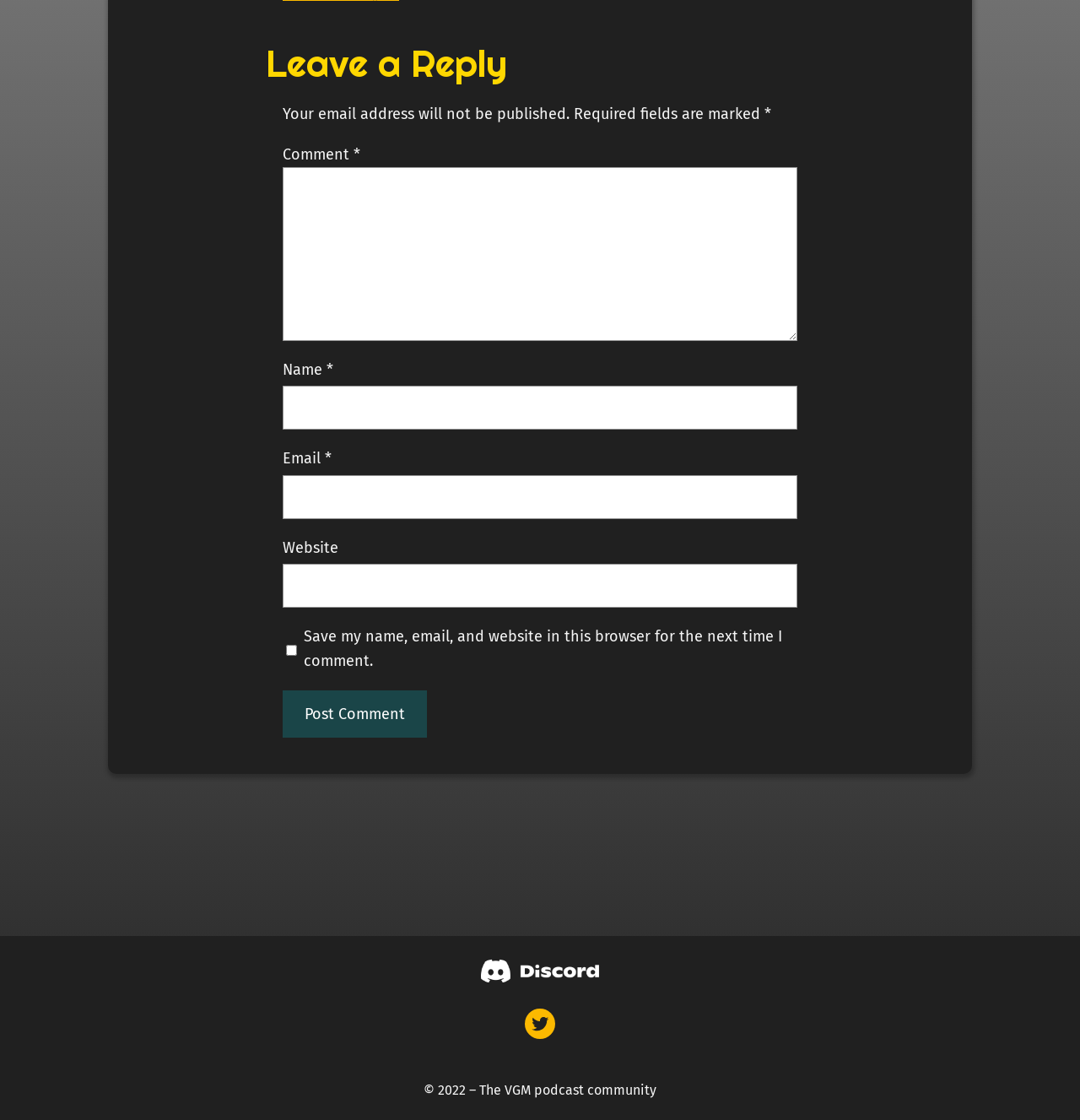Indicate the bounding box coordinates of the element that must be clicked to execute the instruction: "Visit Discord". The coordinates should be given as four float numbers between 0 and 1, i.e., [left, top, right, bottom].

[0.445, 0.853, 0.555, 0.888]